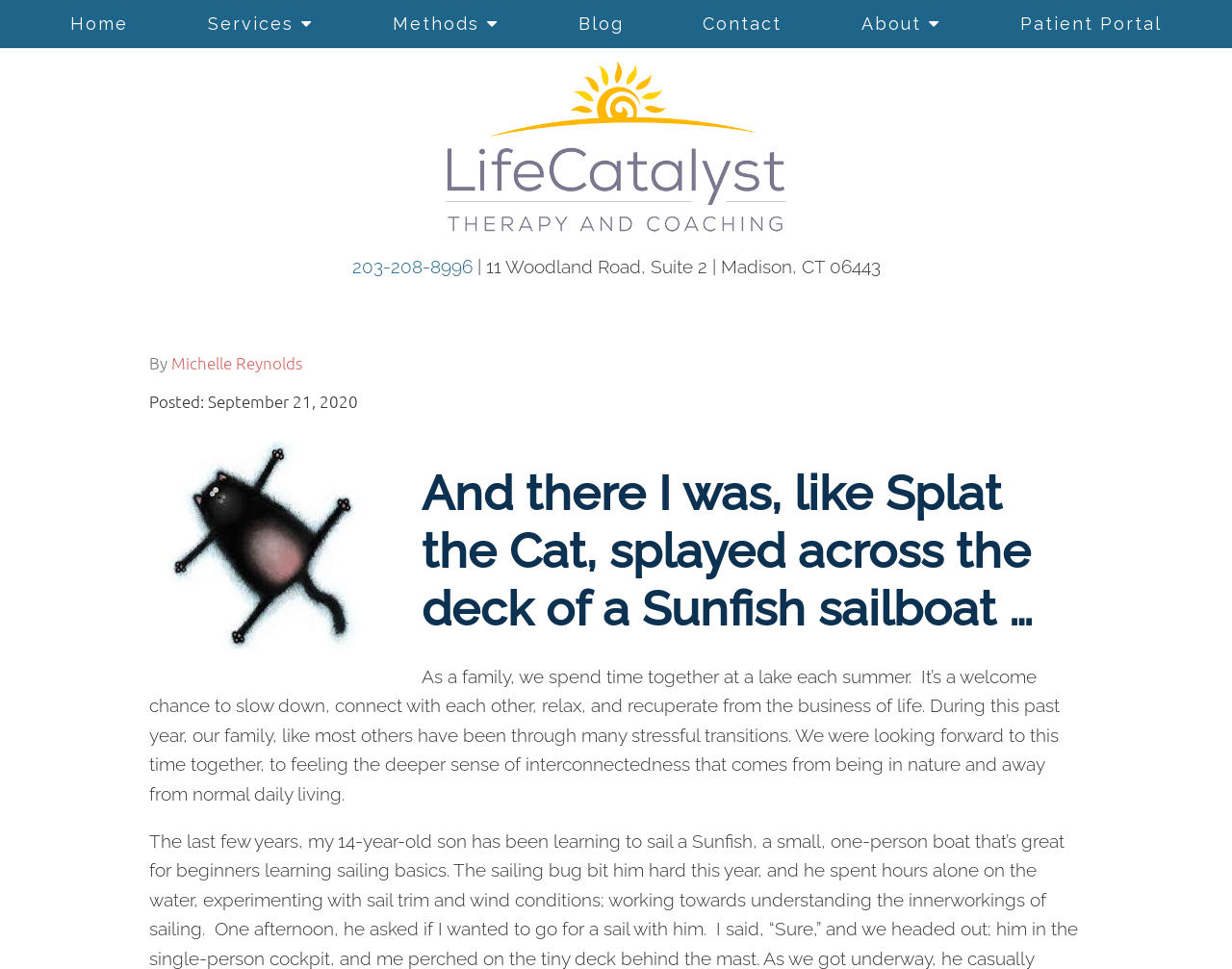Using the format (top-left x, top-left y, bottom-right x, bottom-right y), provide the bounding box coordinates for the described UI element. All values should be floating point numbers between 0 and 1: Yoga Therapy

[0.136, 0.276, 0.308, 0.314]